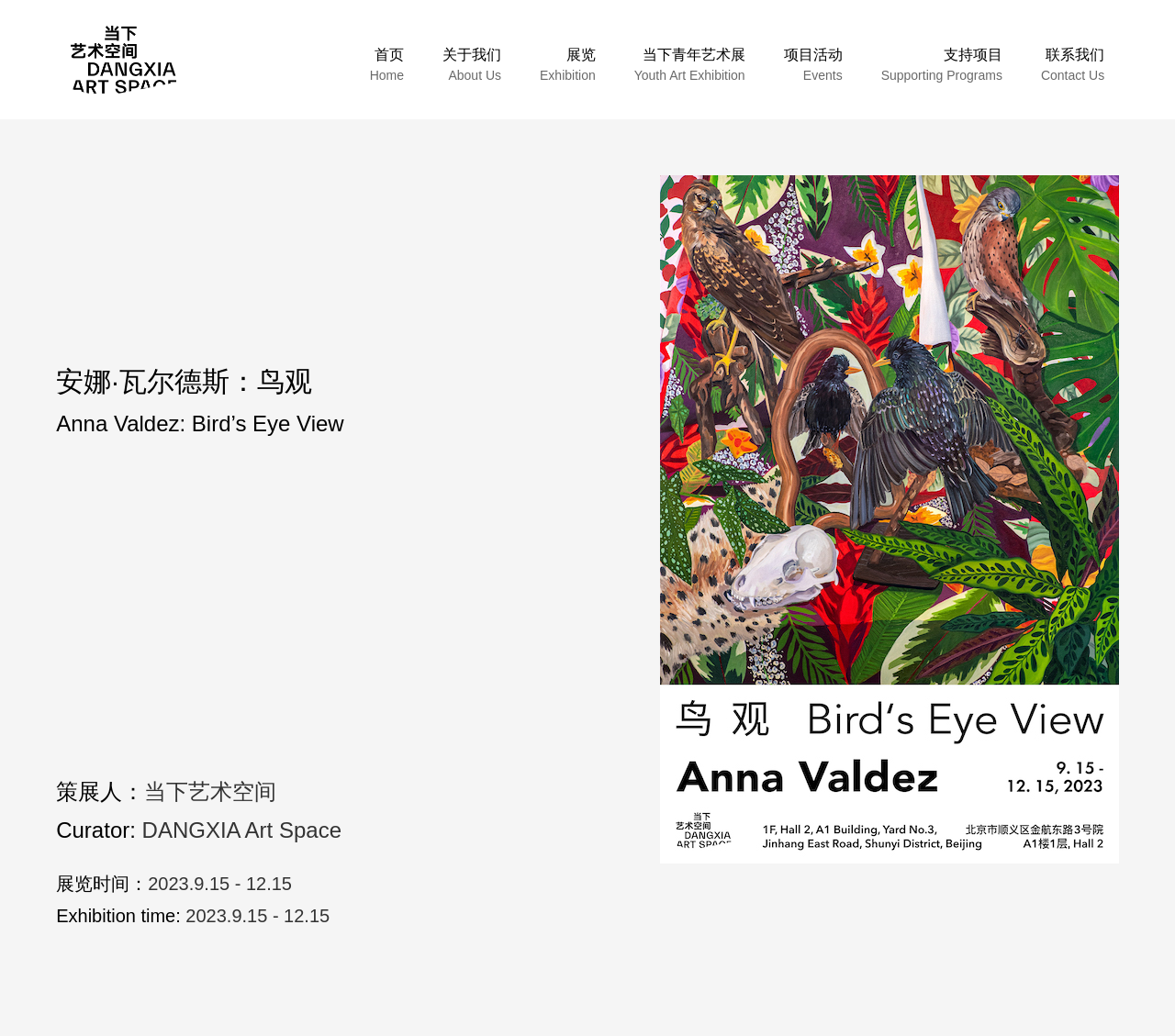What is the duration of the exhibition? Examine the screenshot and reply using just one word or a brief phrase.

2023.9.15 - 12.15